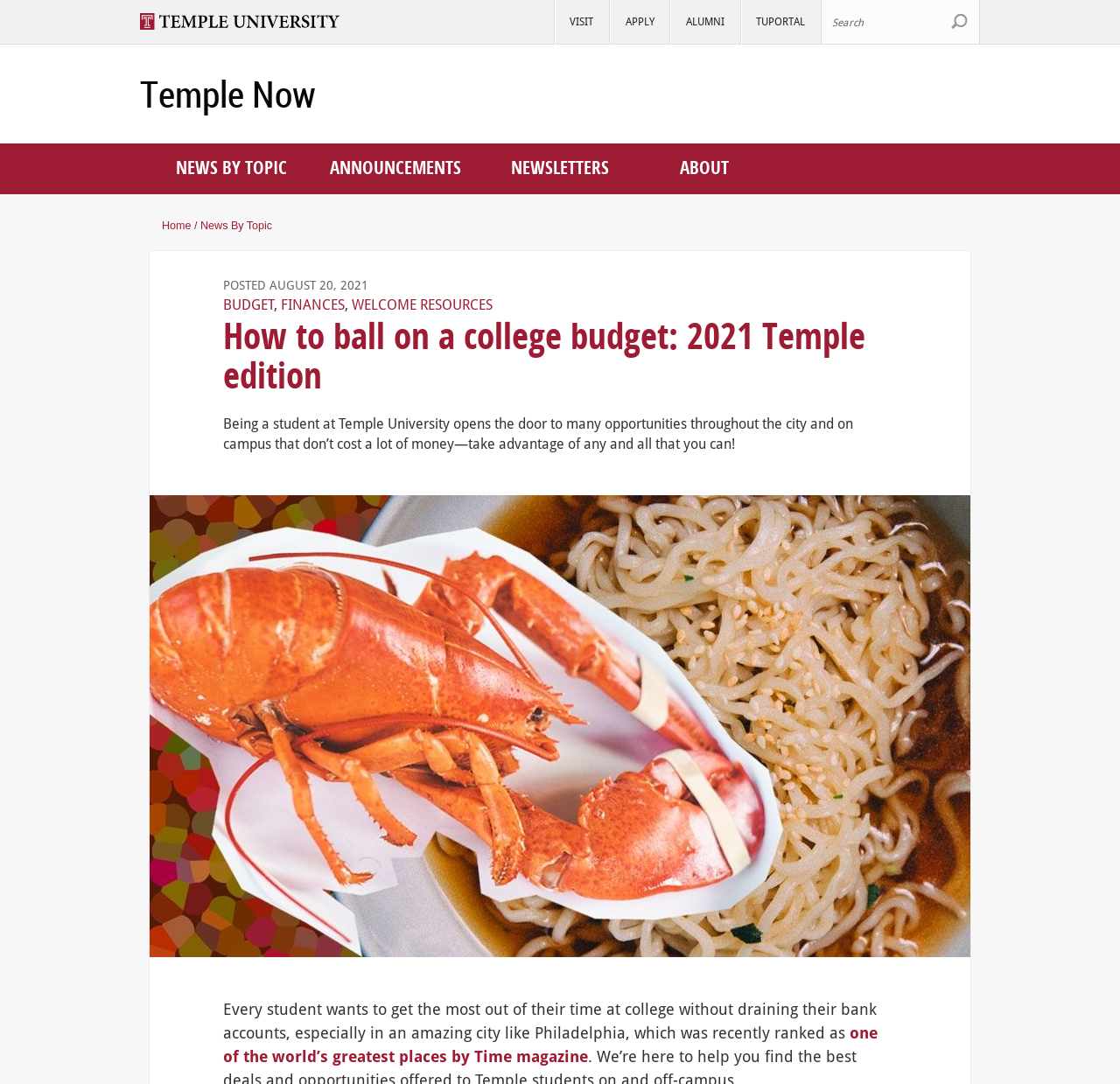Please respond in a single word or phrase: 
What is the topic of the article?

College budget